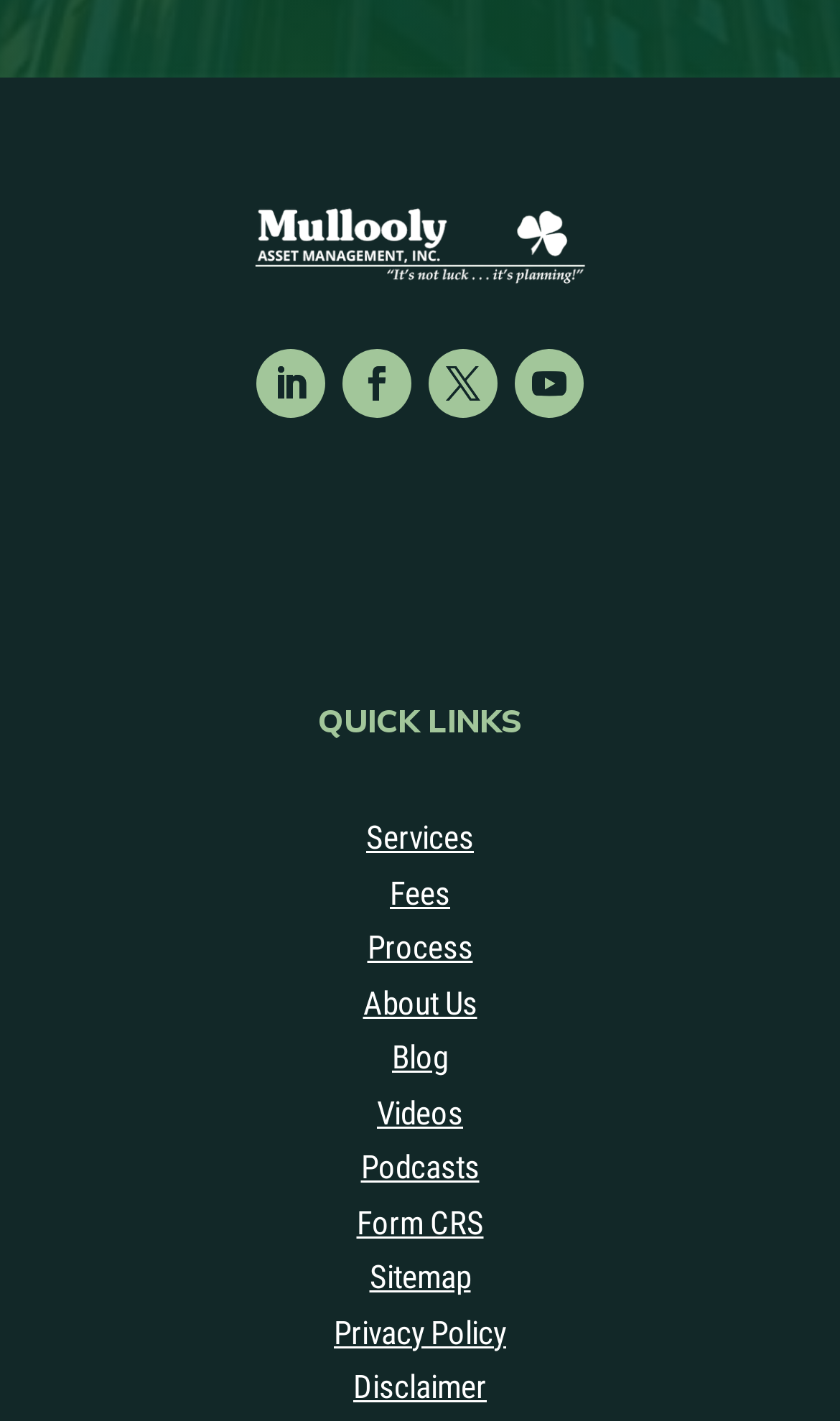Indicate the bounding box coordinates of the clickable region to achieve the following instruction: "View services."

[0.436, 0.577, 0.564, 0.604]